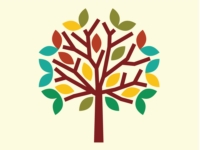What is the purpose of the illustration? Examine the screenshot and reply using just one word or a brief phrase.

To invite families to explore educational resources